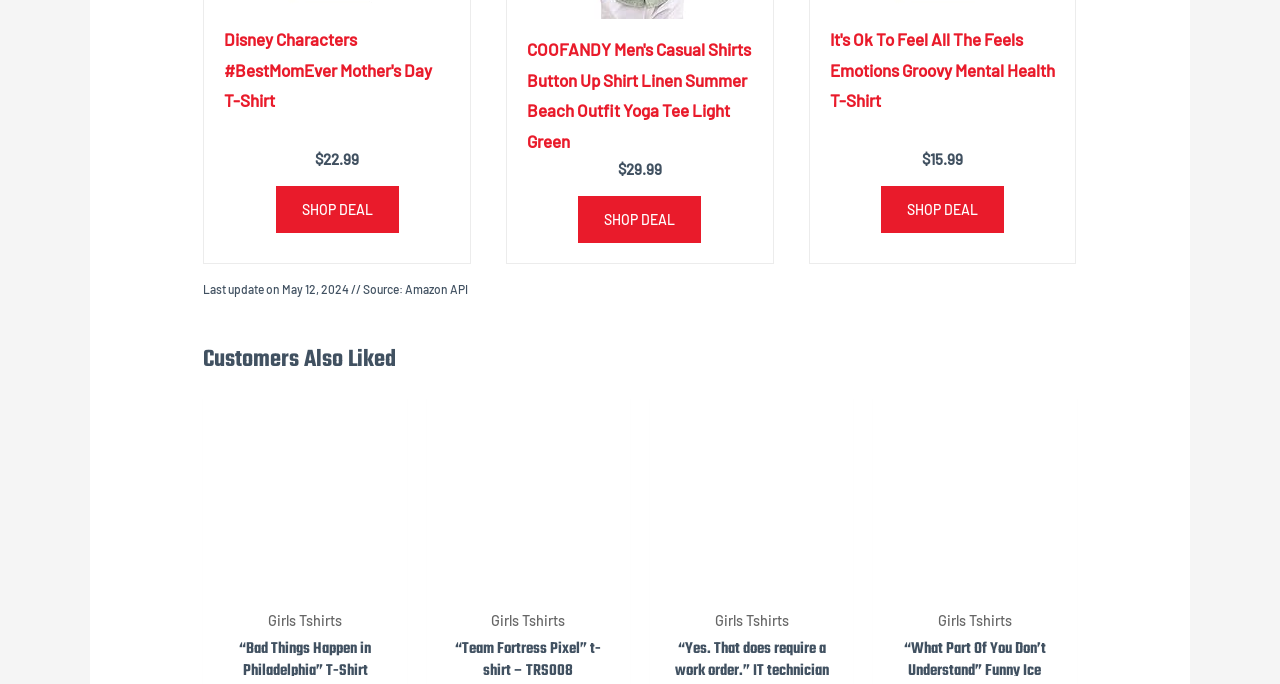Please determine the bounding box coordinates of the element to click in order to execute the following instruction: "Shop the 'It's Ok To Feel All The Feels Emotions Groovy Mental Health T-Shirt' deal". The coordinates should be four float numbers between 0 and 1, specified as [left, top, right, bottom].

[0.648, 0.042, 0.824, 0.161]